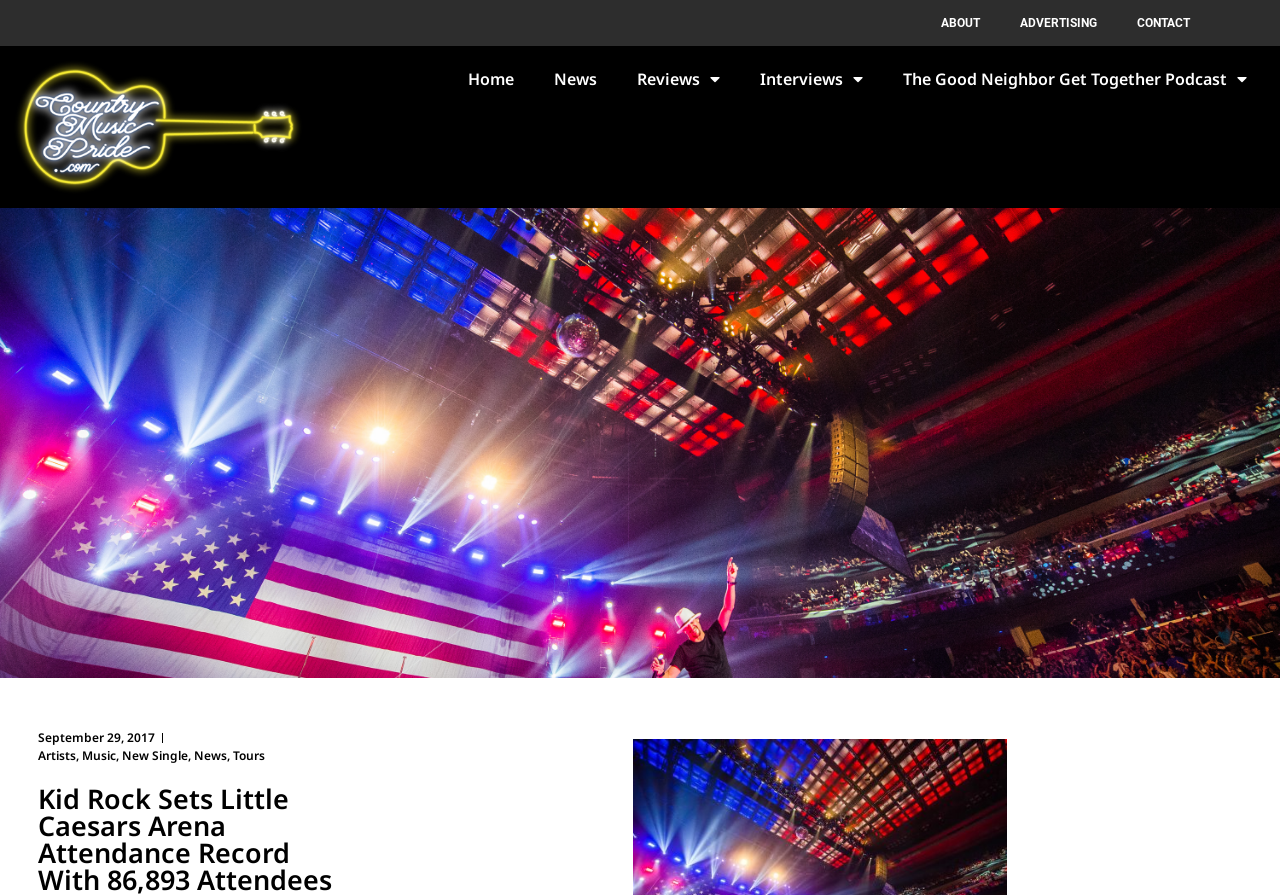What is the name of the artist mentioned?
Answer briefly with a single word or phrase based on the image.

Kid Rock